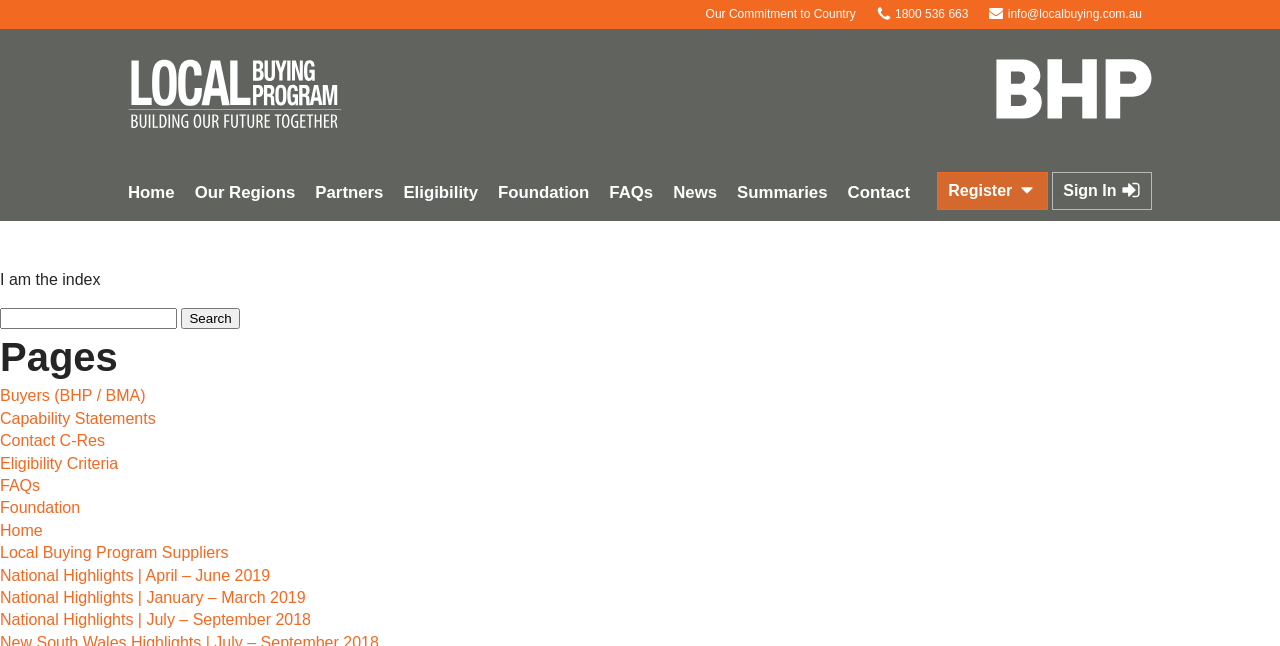Determine the bounding box coordinates of the section to be clicked to follow the instruction: "Click on the 'Our Commitment to Country' link". The coordinates should be given as four float numbers between 0 and 1, formatted as [left, top, right, bottom].

[0.536, 0.011, 0.668, 0.033]